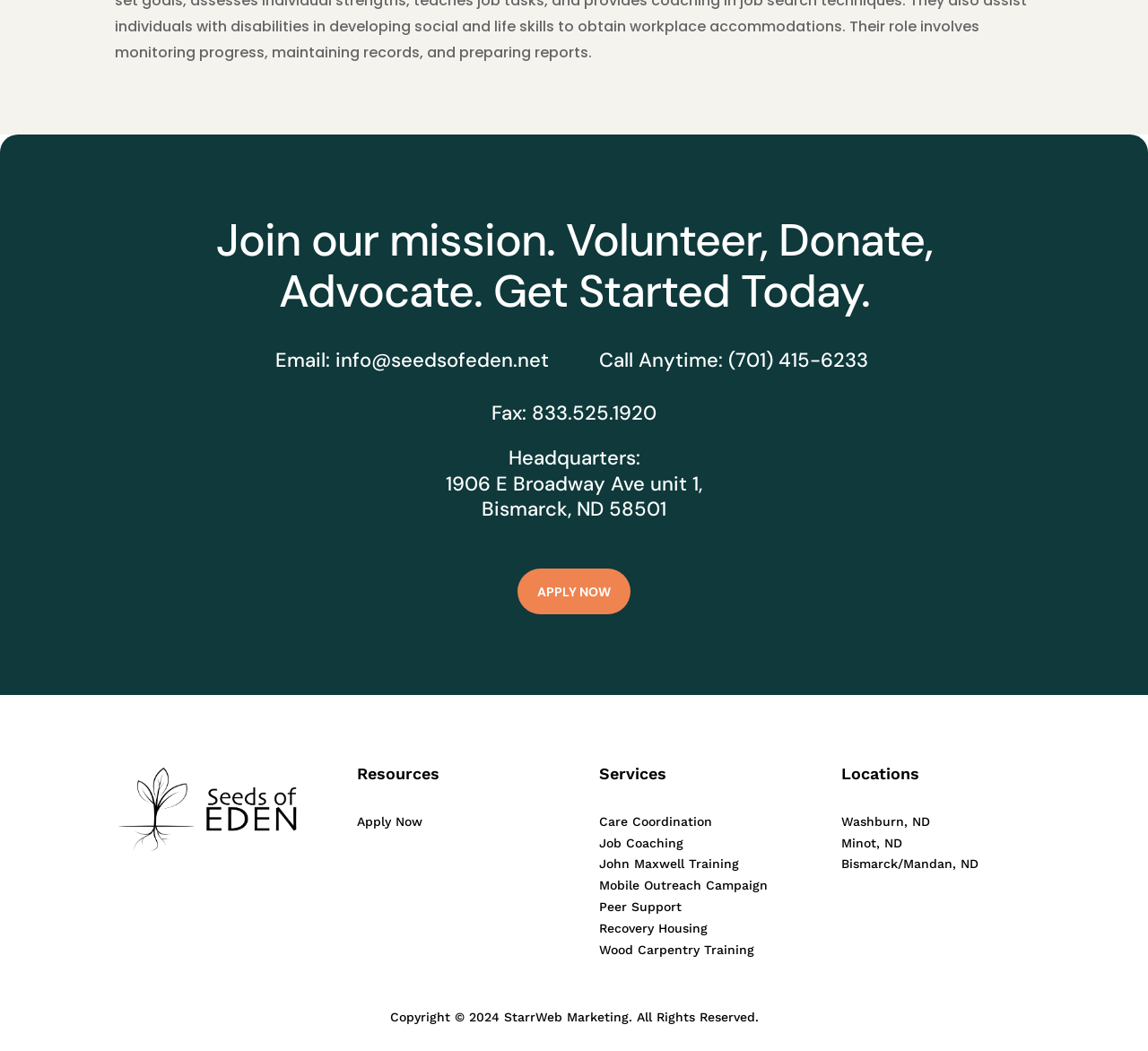Identify the bounding box coordinates for the UI element mentioned here: "Recovery Housing". Provide the coordinates as four float values between 0 and 1, i.e., [left, top, right, bottom].

[0.522, 0.876, 0.617, 0.89]